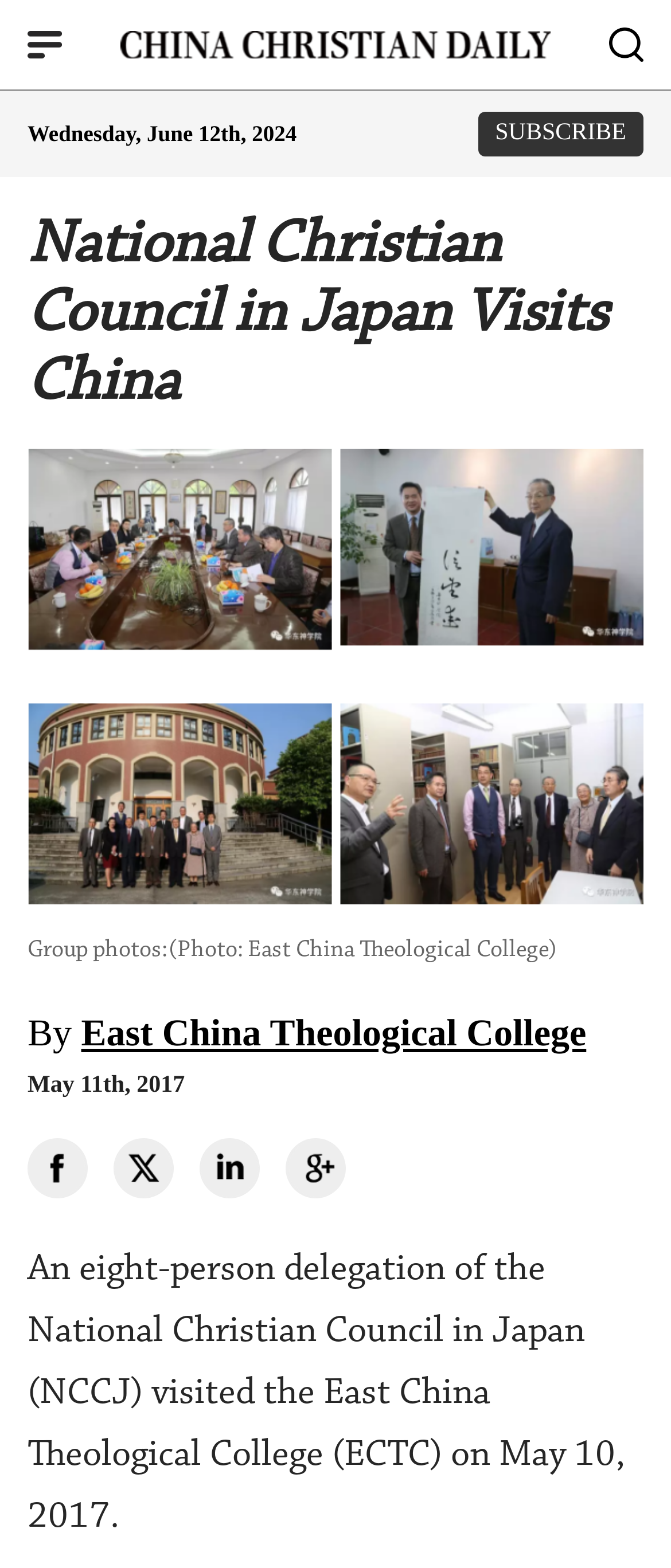Given the element description alt="logo", predict the bounding box coordinates for the UI element in the webpage screenshot. The format should be (top-left x, top-left y, bottom-right x, bottom-right y), and the values should be between 0 and 1.

[0.179, 0.019, 0.821, 0.038]